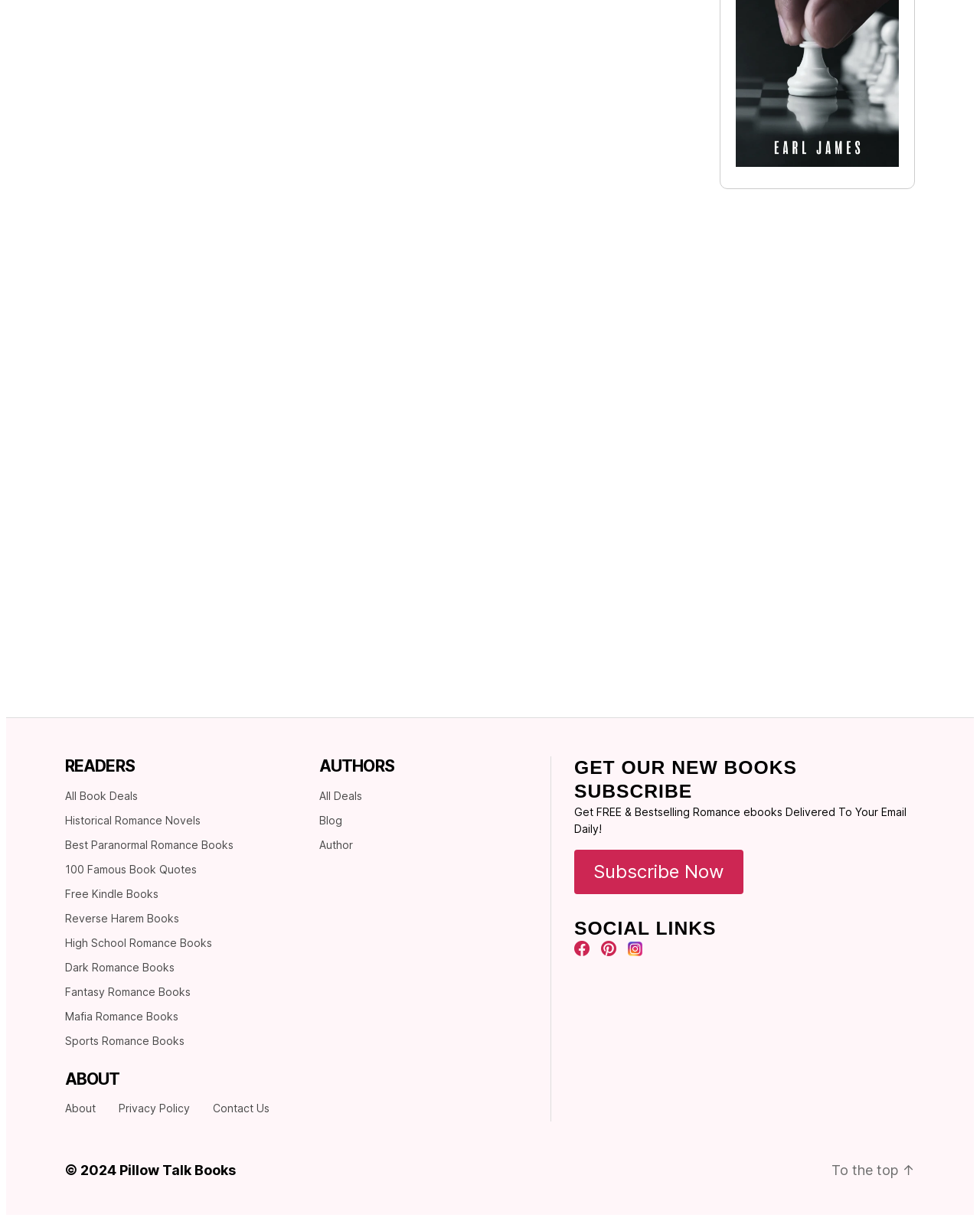Using the format (top-left x, top-left y, bottom-right x, bottom-right y), and given the element description, identify the bounding box coordinates within the screenshot: parent_node: Morrow's Con: Opening Gambit

[0.751, 0.126, 0.917, 0.139]